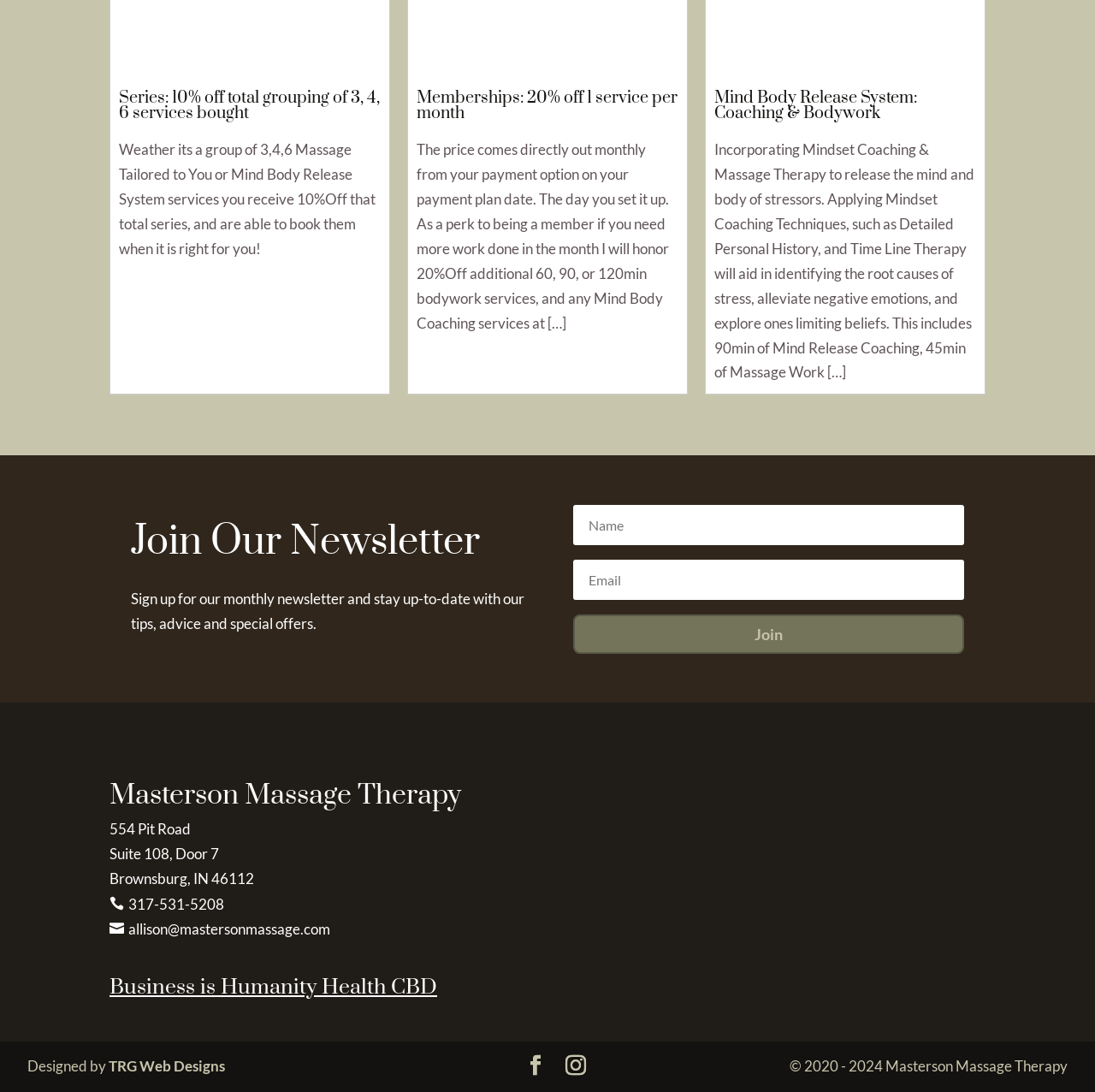Utilize the details in the image to thoroughly answer the following question: What is the benefit of being a member?

As stated in the StaticText 'The price comes directly out monthly from your payment option on your payment plan date. The day you set it up. As a perk to being a member if you need more work done in the month I will honor 20%Off additional 60, 90, or 120min bodywork services, and any Mind Body Coaching services at […]', members can enjoy 20% off additional services.